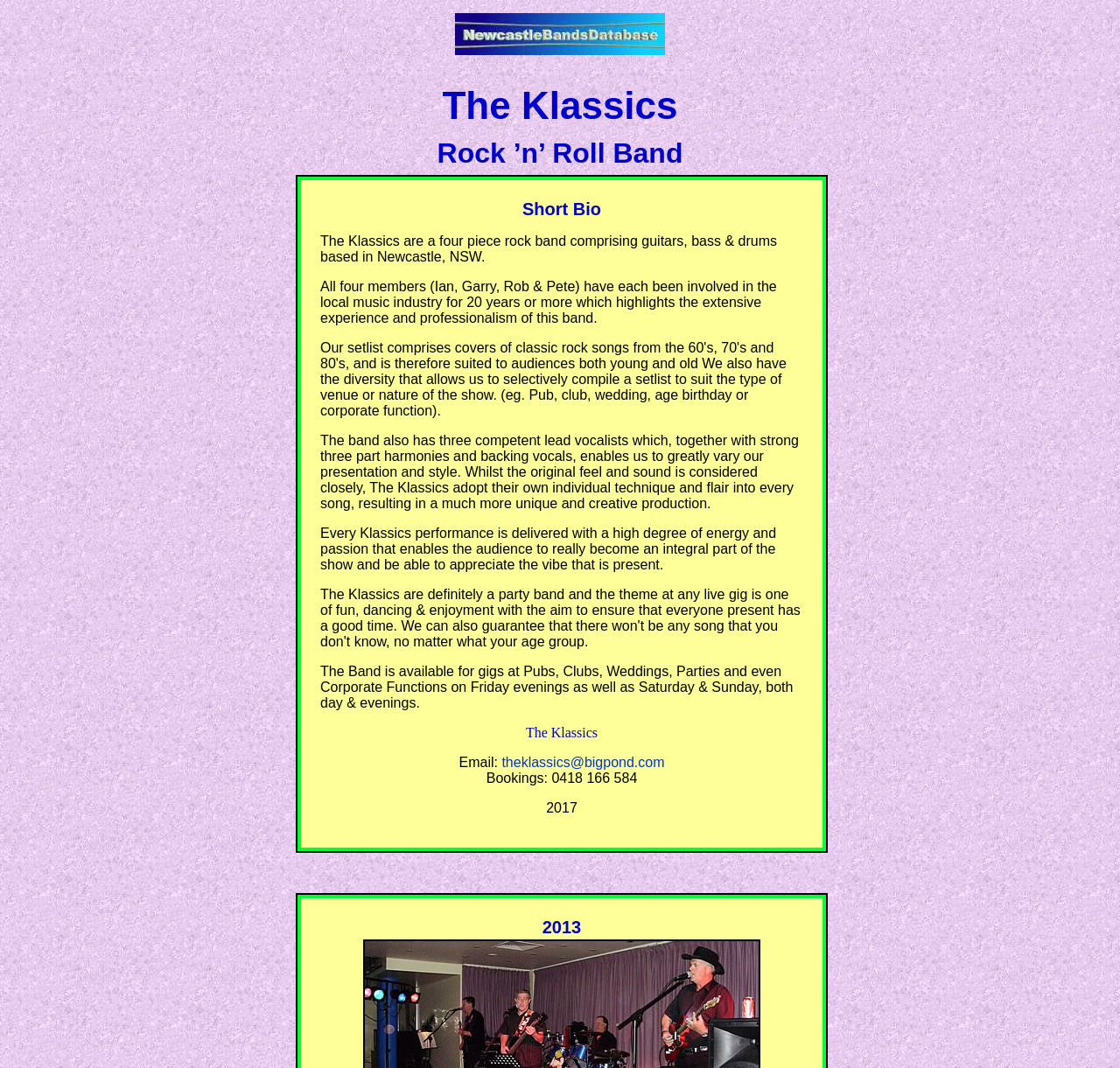Please answer the following question using a single word or phrase: 
What is the name of the band?

The Klassics